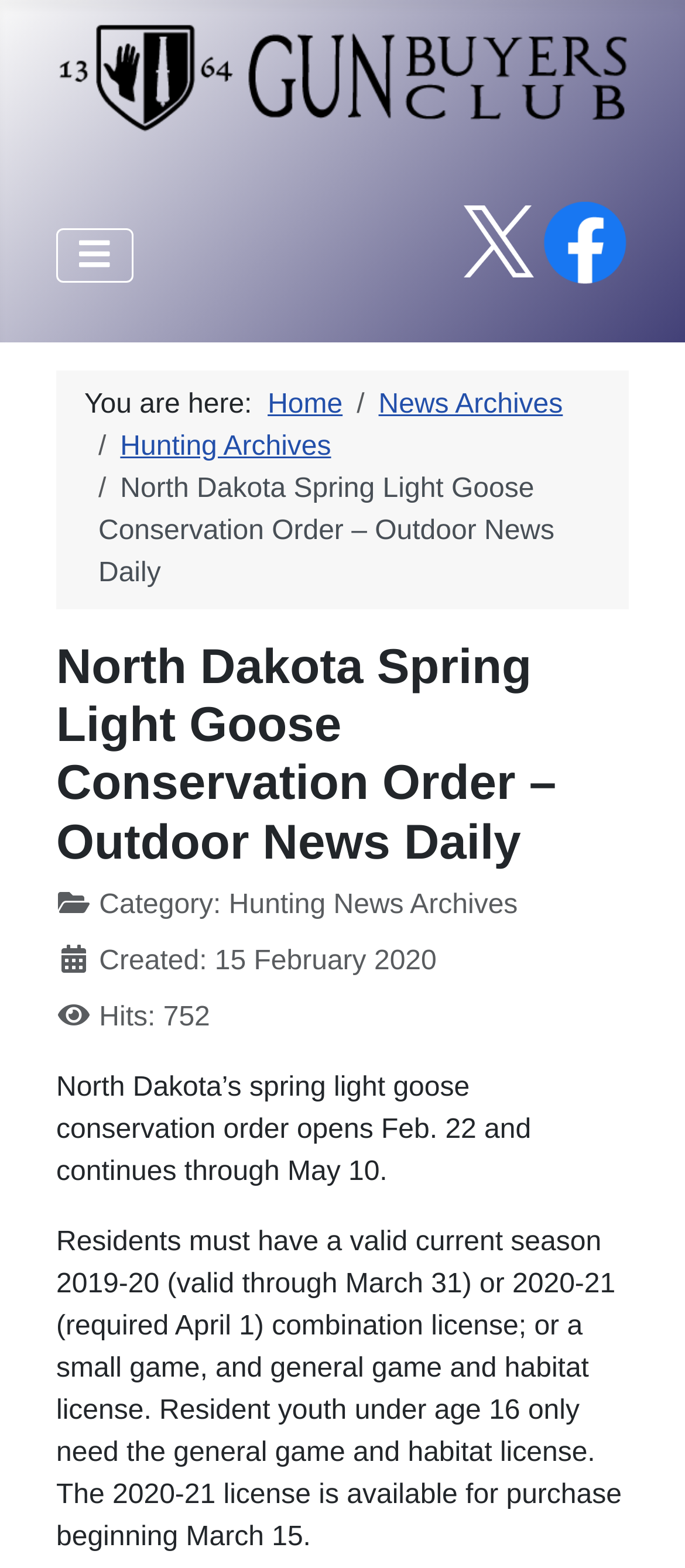Determine the bounding box coordinates of the UI element that matches the following description: "Home". The coordinates should be four float numbers between 0 and 1 in the format [left, top, right, bottom].

[0.391, 0.248, 0.5, 0.267]